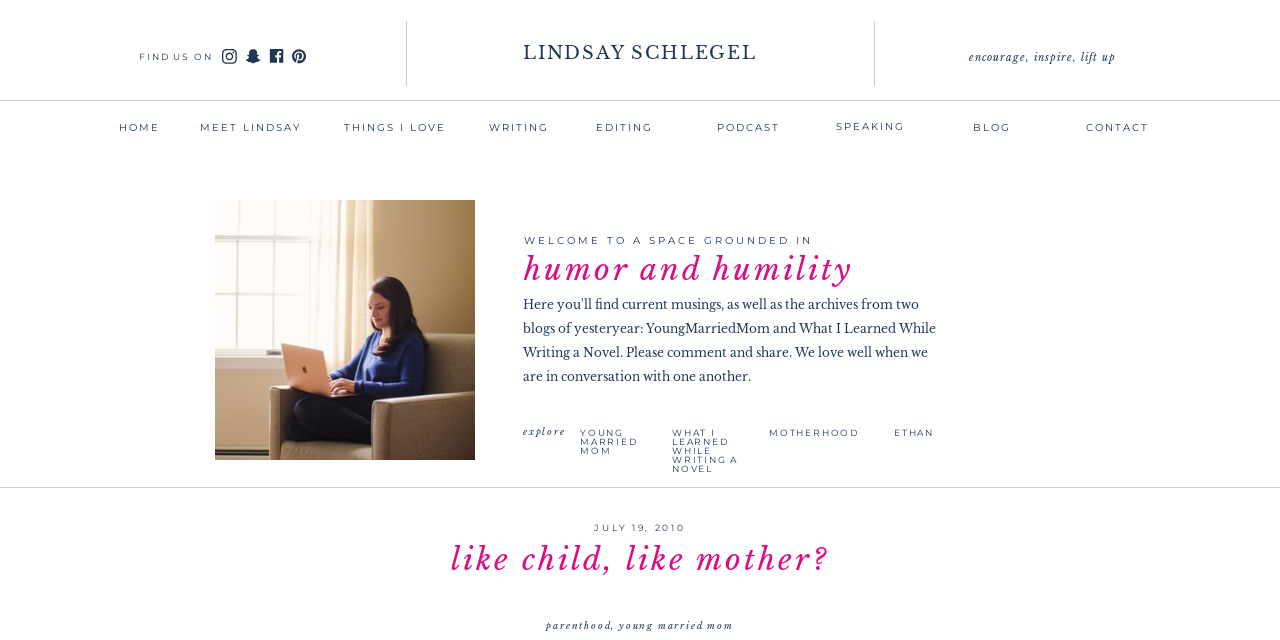Indicate the bounding box coordinates of the element that must be clicked to execute the instruction: "read the blog post 'Like Child, Like Mother?'". The coordinates should be given as four float numbers between 0 and 1, i.e., [left, top, right, bottom].

[0.261, 0.847, 0.739, 0.953]